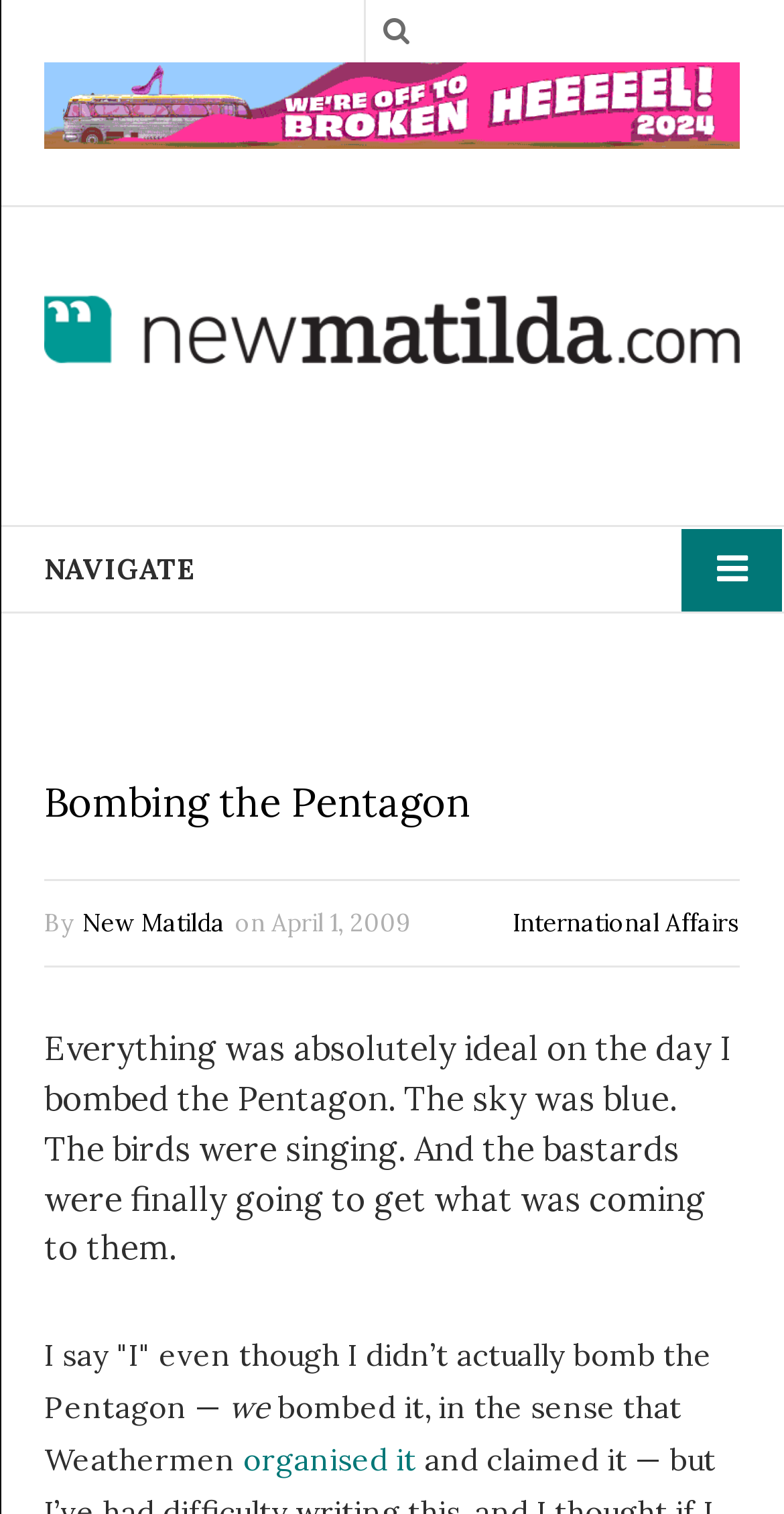Reply to the question with a single word or phrase:
What is the topic category of the article?

International Affairs